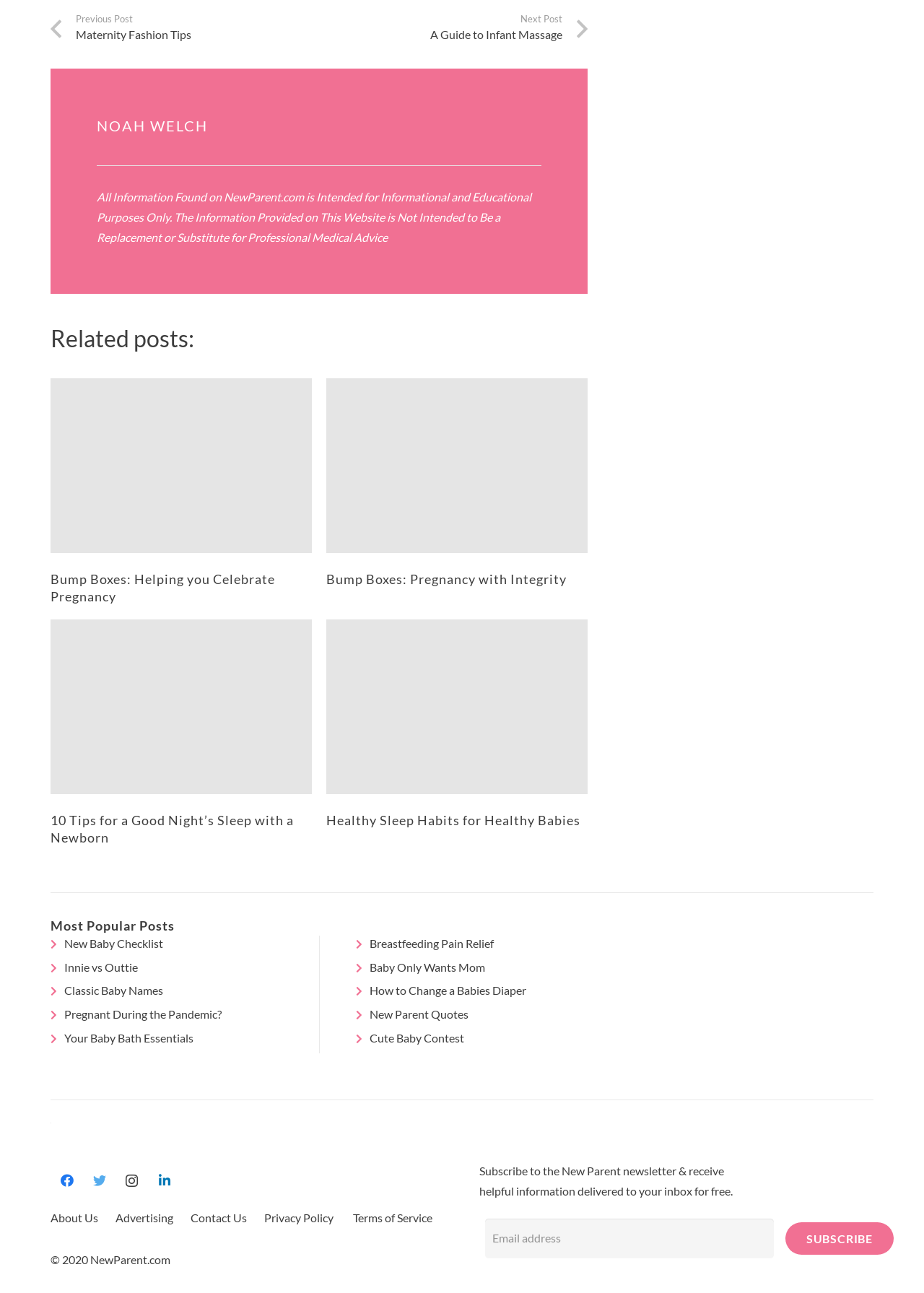Identify the bounding box coordinates of the region I need to click to complete this instruction: "Enter email address in the subscription box".

[0.525, 0.943, 0.838, 0.973]